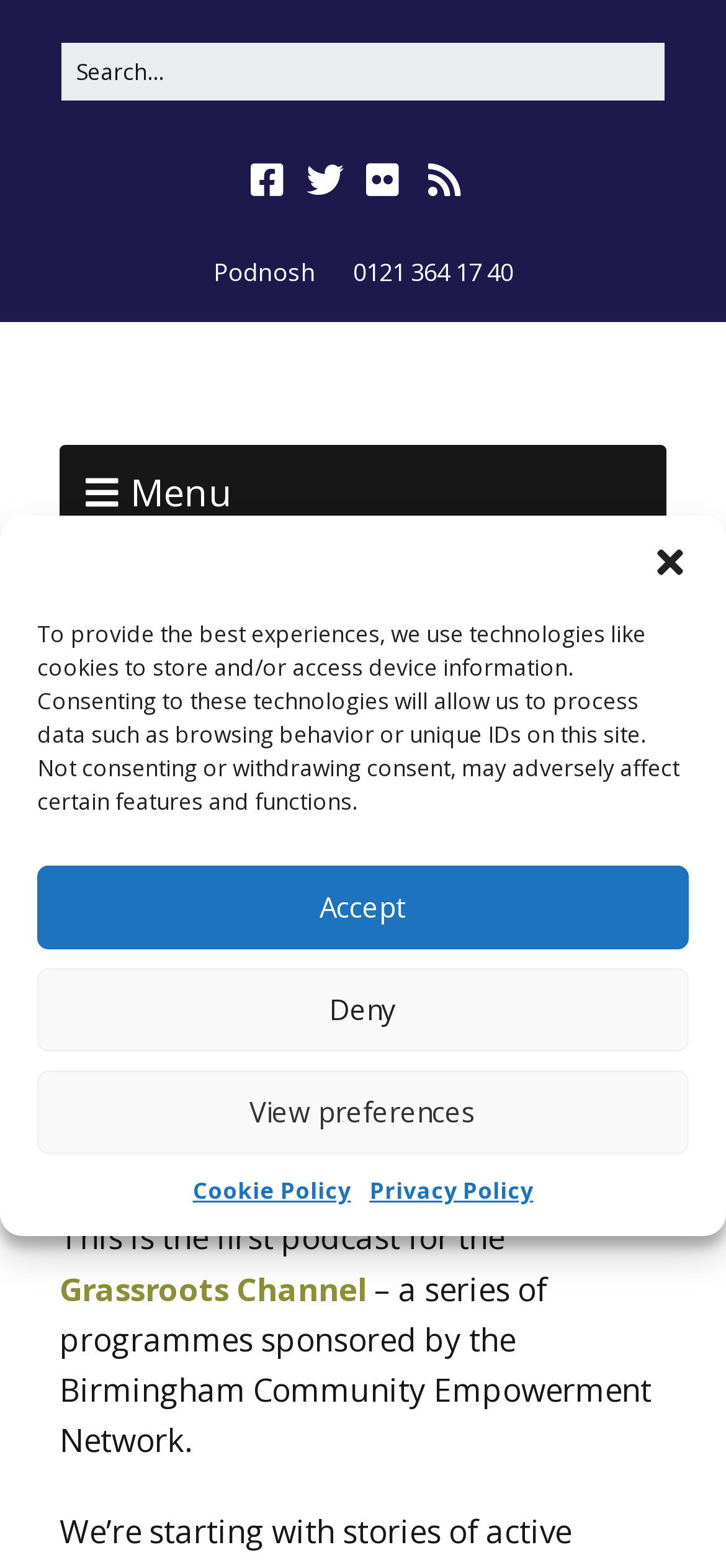What is the phone number provided on the webpage?
Please give a well-detailed answer to the question.

I found the static text element '0121 364 17 40' on the webpage, which appears to be a phone number. It is located near the link 'Podnosh', which suggests that it might be a contact number for Podnosh.